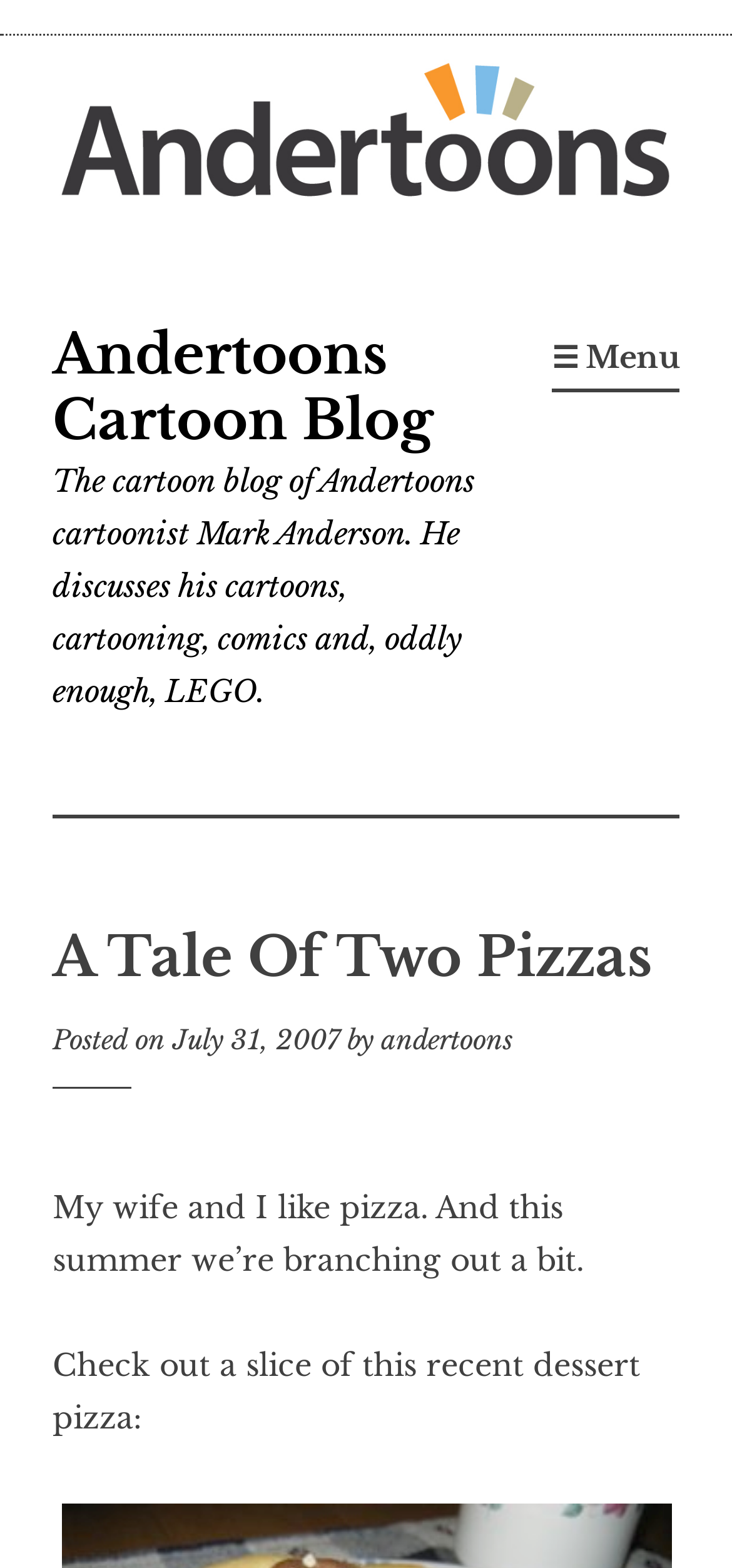Using the details from the image, please elaborate on the following question: What type of pizza is being described?

The answer can be found in the StaticText element 'Check out a slice of this recent dessert pizza:' which mentions that the pizza being described is a dessert pizza.